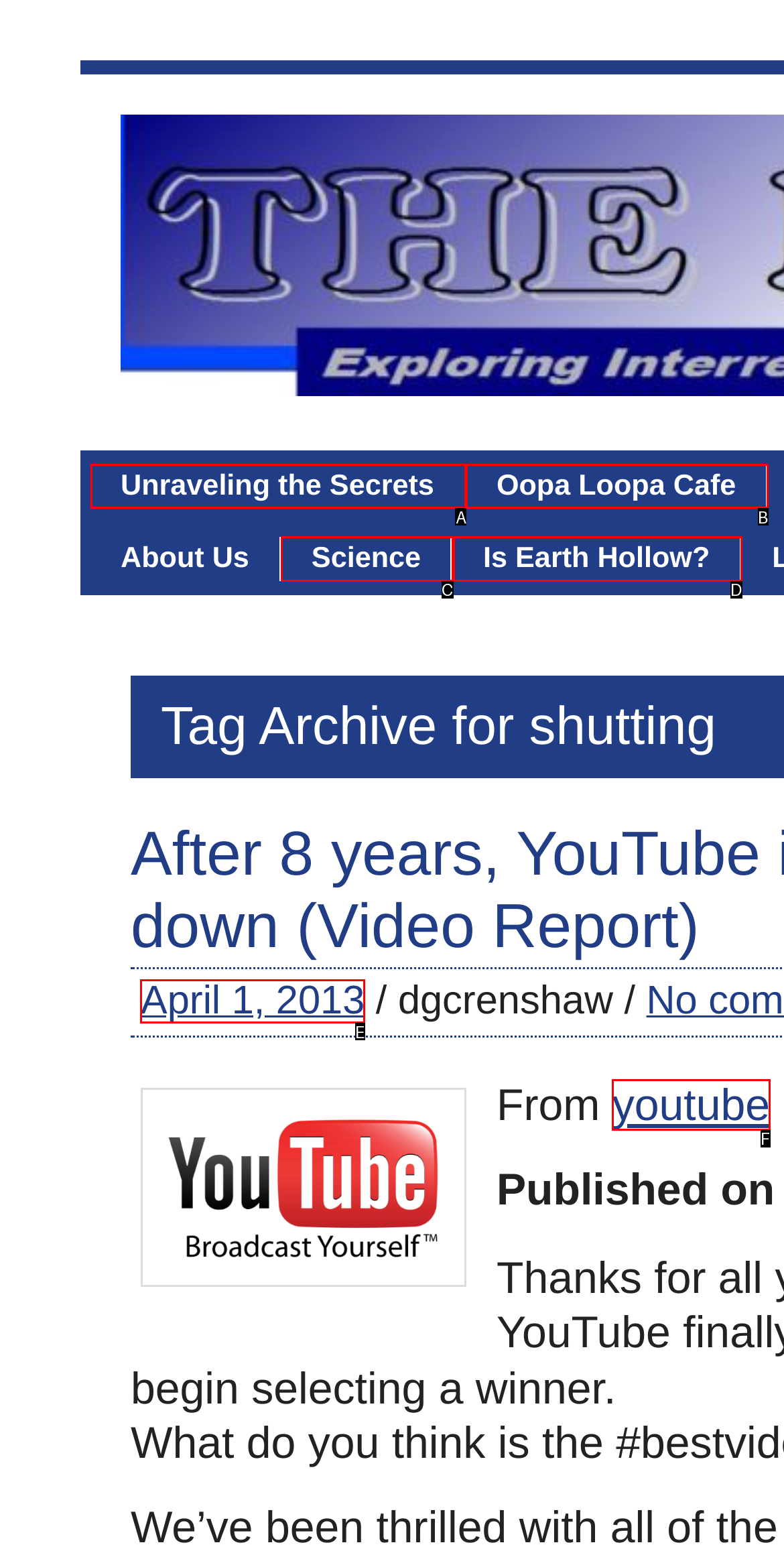Using the description: April 1, 2013, find the best-matching HTML element. Indicate your answer with the letter of the chosen option.

E